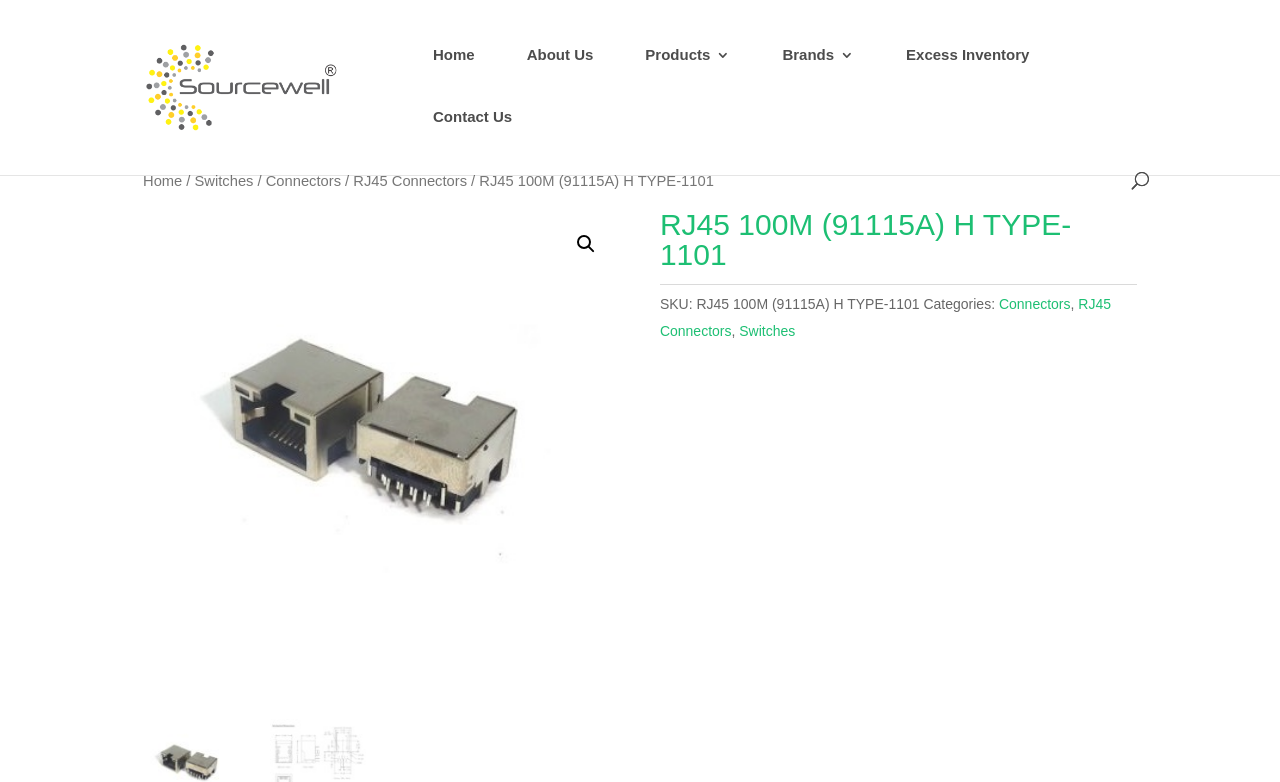Please find the bounding box coordinates for the clickable element needed to perform this instruction: "view product details".

[0.112, 0.268, 0.484, 0.879]